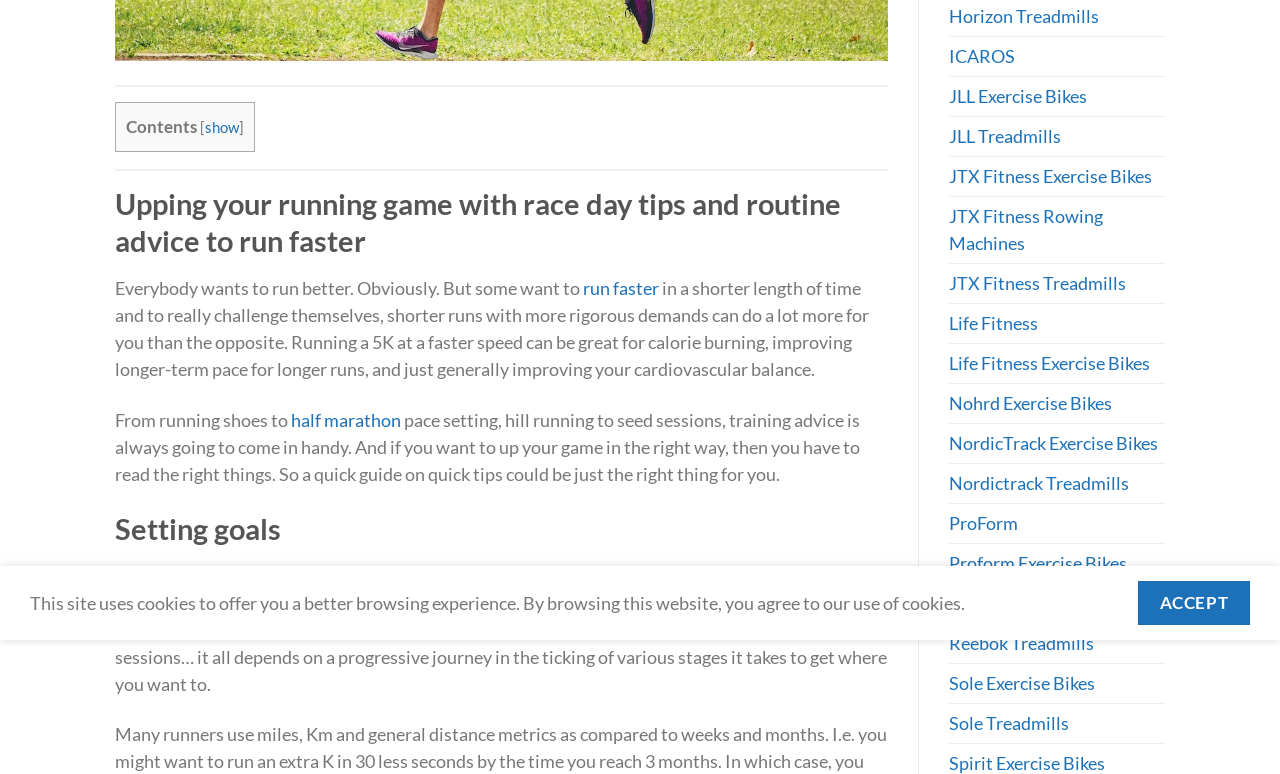Find the bounding box coordinates for the UI element that matches this description: "ProForm".

[0.741, 0.651, 0.795, 0.701]